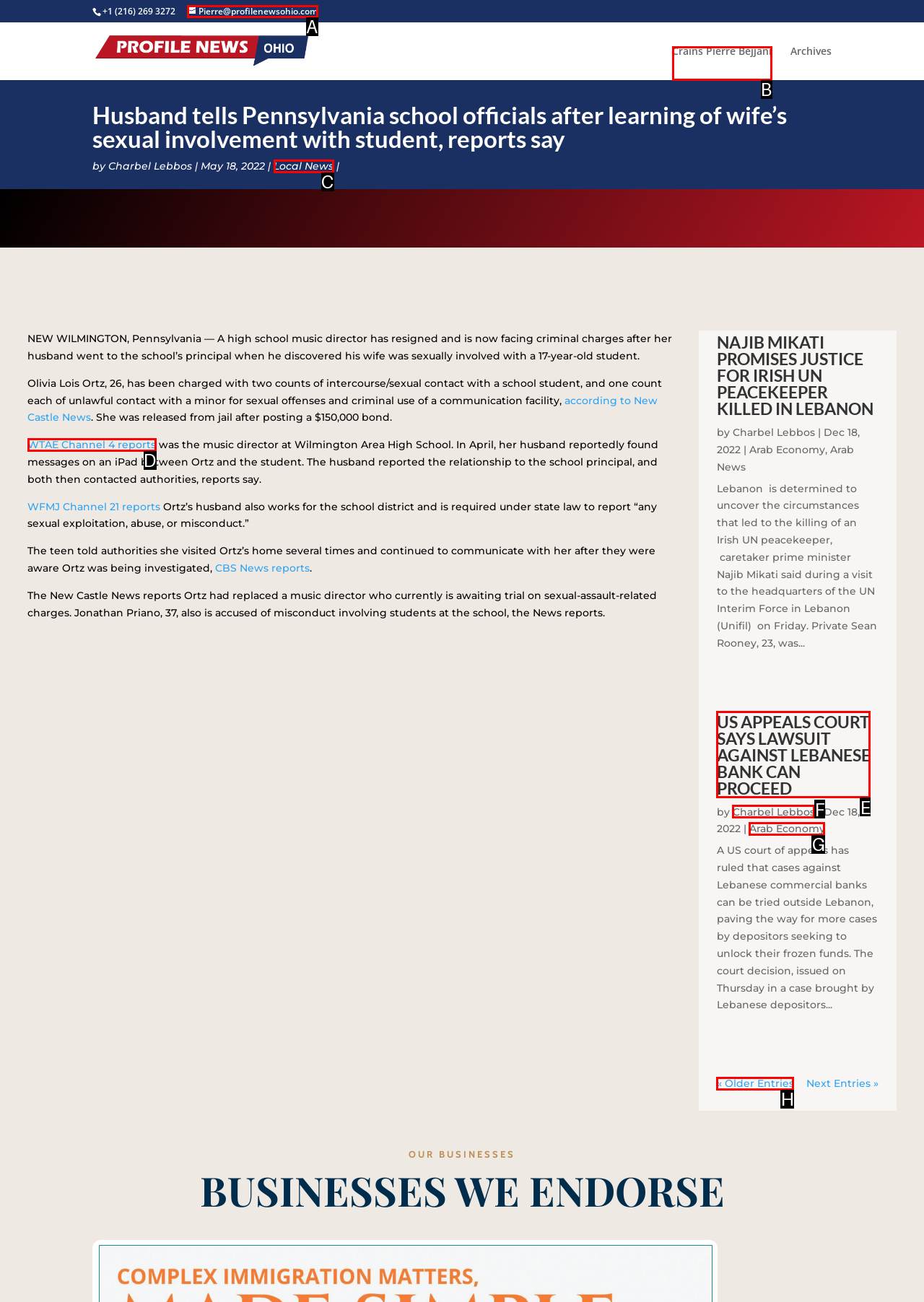Pick the HTML element that corresponds to the description: « Older Entries
Answer with the letter of the correct option from the given choices directly.

H